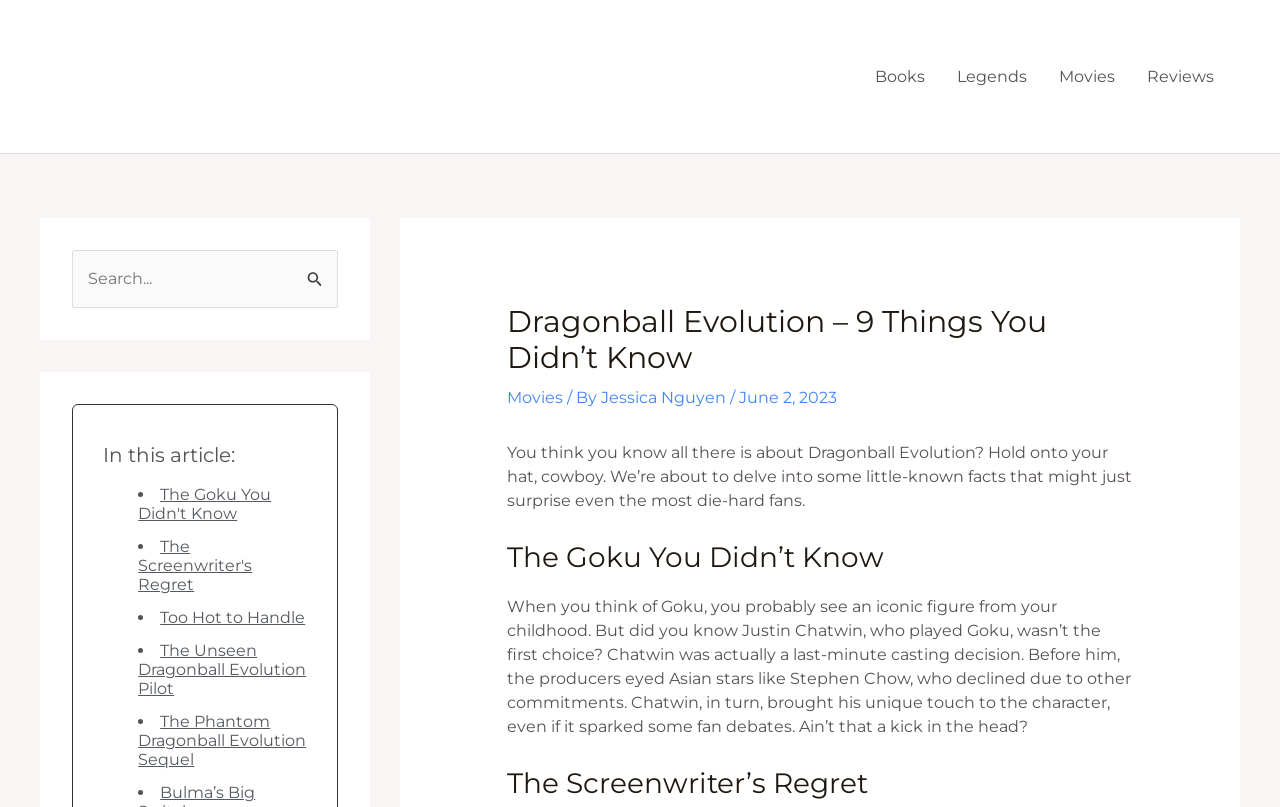Find the bounding box coordinates for the HTML element described as: "The Screenwriter's Regret". The coordinates should consist of four float values between 0 and 1, i.e., [left, top, right, bottom].

[0.108, 0.666, 0.197, 0.736]